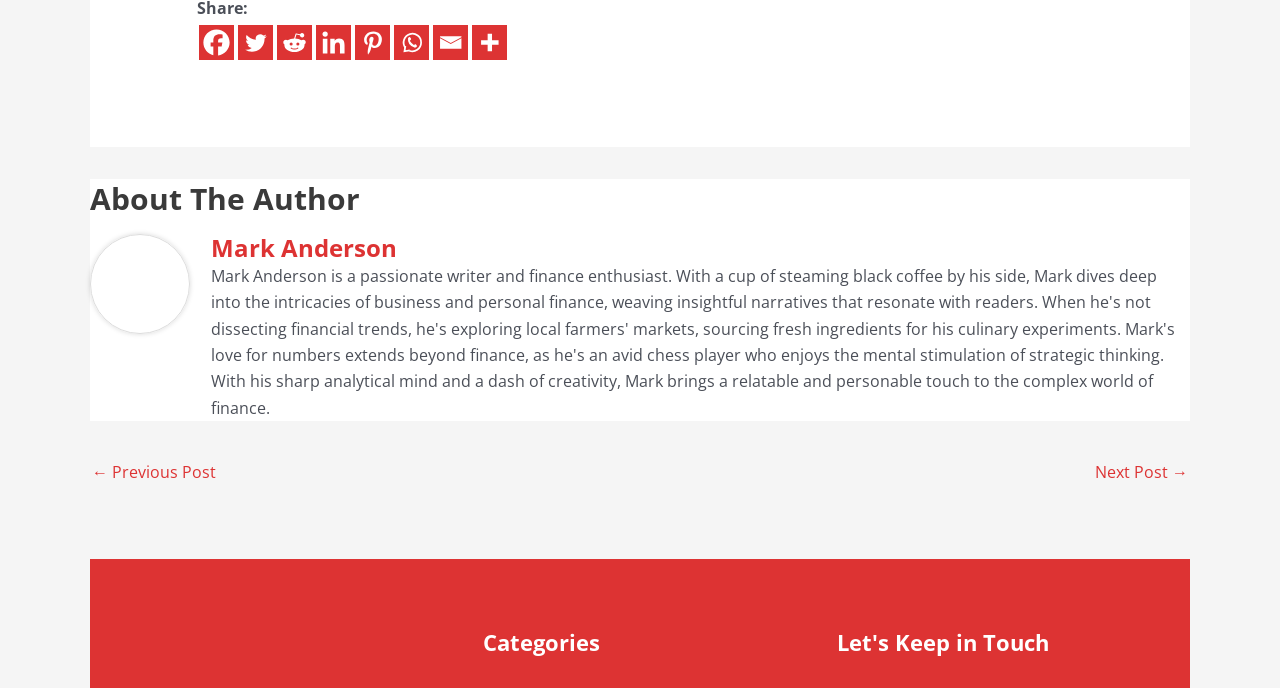Determine the bounding box coordinates for the clickable element to execute this instruction: "Share on Facebook". Provide the coordinates as four float numbers between 0 and 1, i.e., [left, top, right, bottom].

[0.155, 0.036, 0.183, 0.087]